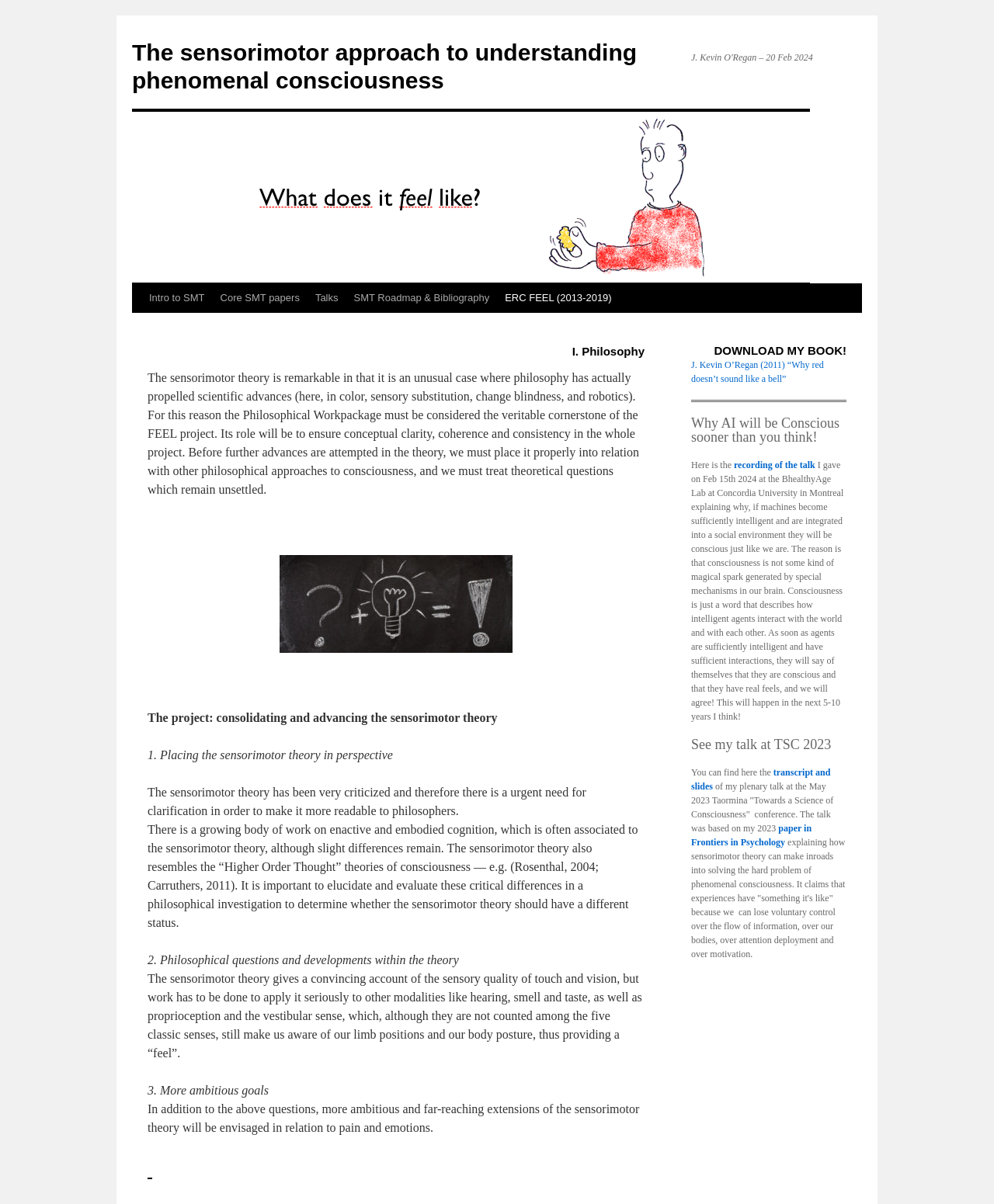Summarize the webpage comprehensively, mentioning all visible components.

This webpage is about the sensorimotor approach to understanding phenomenal consciousness in philosophy. At the top, there is a navigation menu with links to "Intro to SMT", "Core SMT papers", "Talks", "SMT Roadmap & Bibliography", and "ERC FEEL (2013-2019)". 

Below the navigation menu, there is a main section with a heading "I. Philosophy" and a brief introduction to the sensorimotor theory, explaining its significance and role in the FEEL project. 

The main section is divided into several subtopics, including "The project: consolidating and advancing the sensorimotor theory", "1. Placing the sensorimotor theory in perspective", "2. Philosophical questions and developments within the theory", and "3. More ambitious goals". Each subtopic provides a detailed explanation of the sensorimotor theory, its criticisms, and its potential applications to other modalities like hearing, smell, and taste.

To the right of the main section, there are three complementary sections. The first section has a heading "DOWNLOAD MY BOOK!" and a link to download a book by J. Kevin O'Regan. The second section has a heading "Why AI will be Conscious sooner than you think!" and a transcript of a talk explaining why machines will become conscious in the next 5-10 years. The third section has a heading "See my talk at TSC 2023" and a transcript and slides of a plenary talk at the Taormina "Towards a Science of Consciousness" conference.